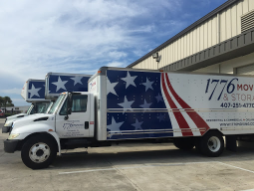What is the color scheme of the trucks?
Provide a well-explained and detailed answer to the question.

The color scheme of the trucks can be determined by observing the bold design on the trucks, which features red, white, and blue stripes reminiscent of the American flag.